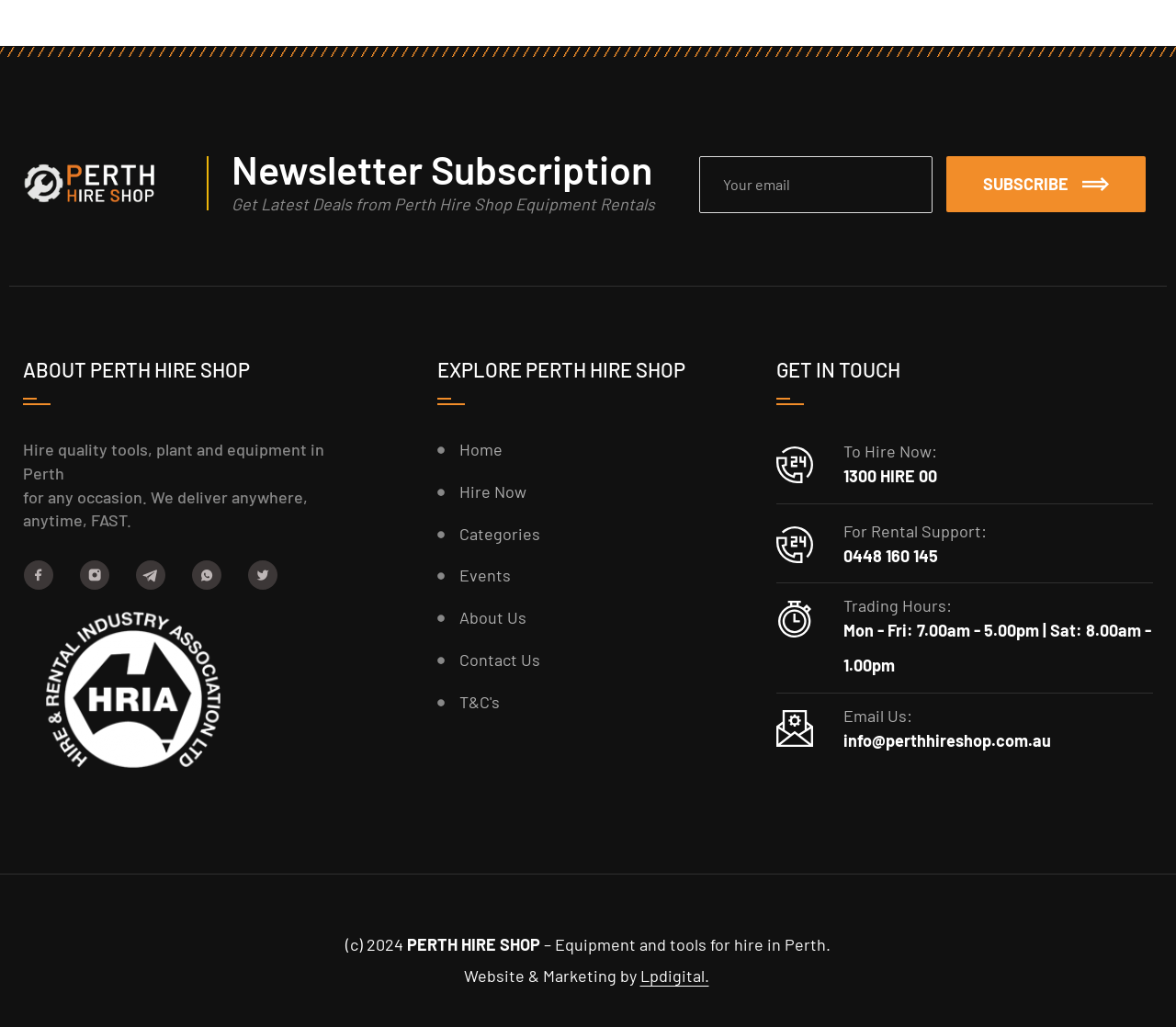Kindly provide the bounding box coordinates of the section you need to click on to fulfill the given instruction: "Visit Facebook page".

[0.009, 0.533, 0.056, 0.588]